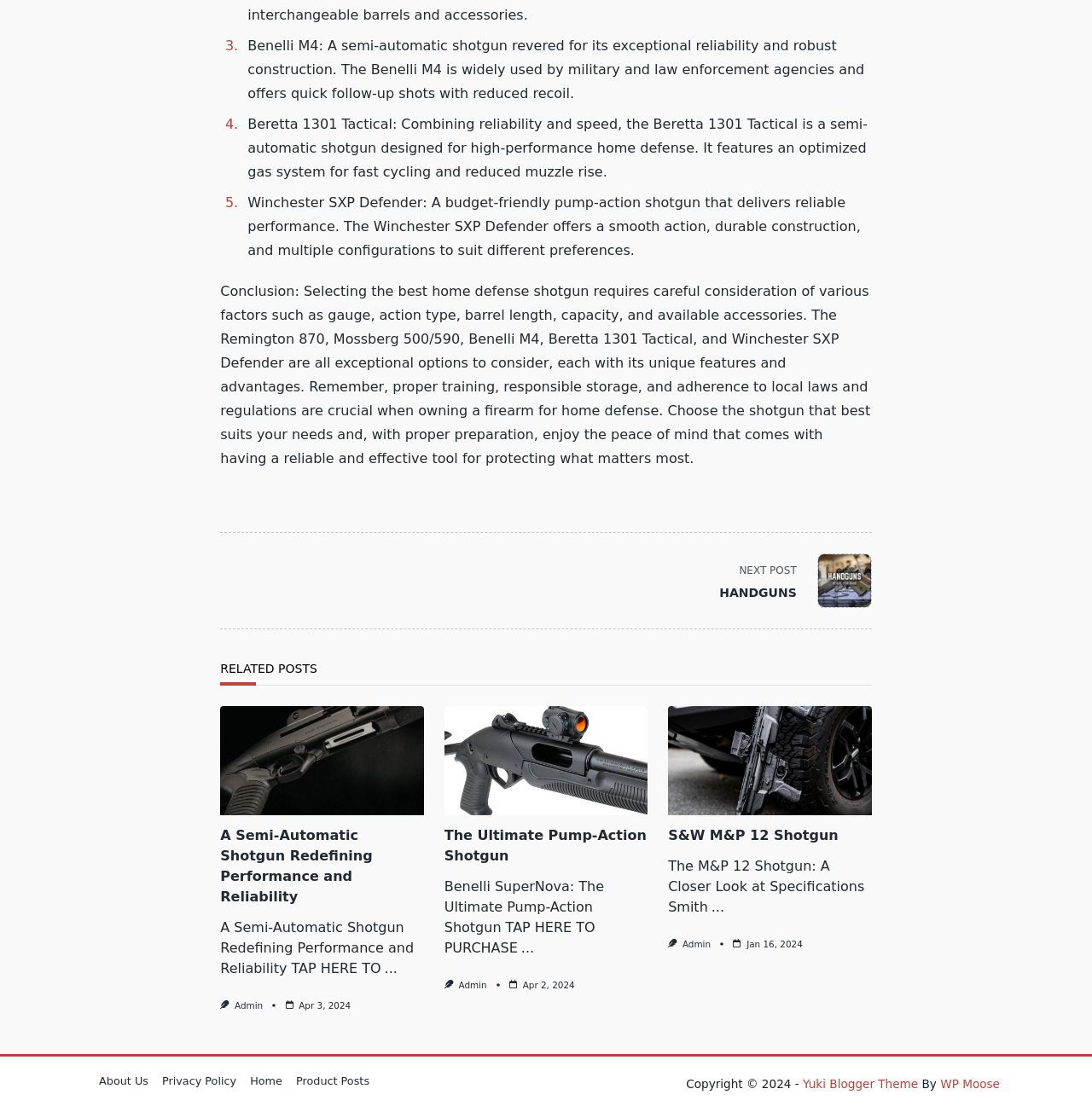Please find the bounding box coordinates of the element that must be clicked to perform the given instruction: "Check the 'M&P 12' shotgun article". The coordinates should be four float numbers from 0 to 1, i.e., [left, top, right, bottom].

[0.612, 0.635, 0.798, 0.733]